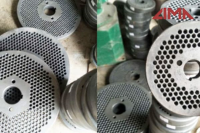What is the shape of the metal plates? Please answer the question using a single word or phrase based on the image.

Circular